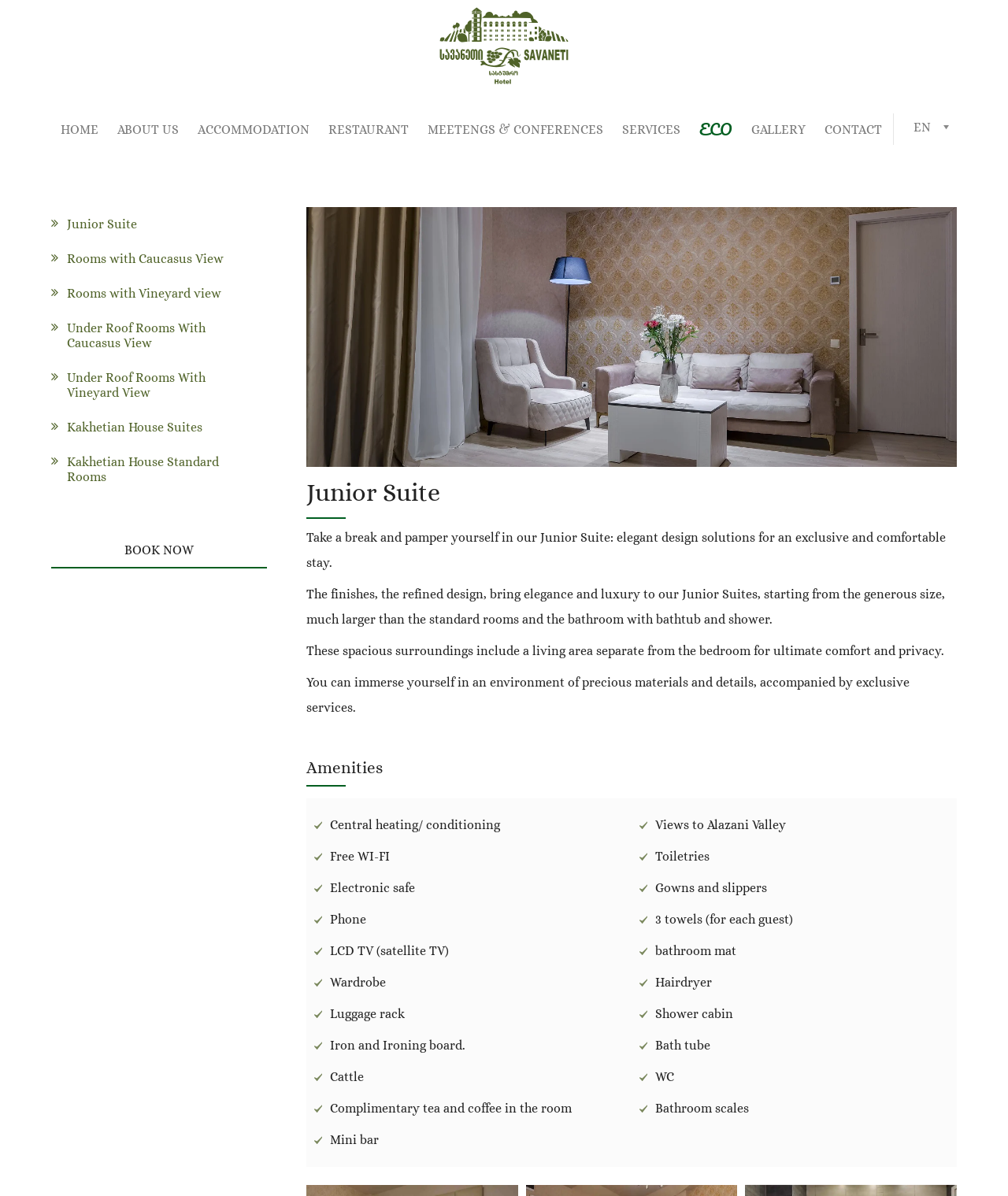What is the location of the hotel?
Based on the screenshot, respond with a single word or phrase.

Ikalto